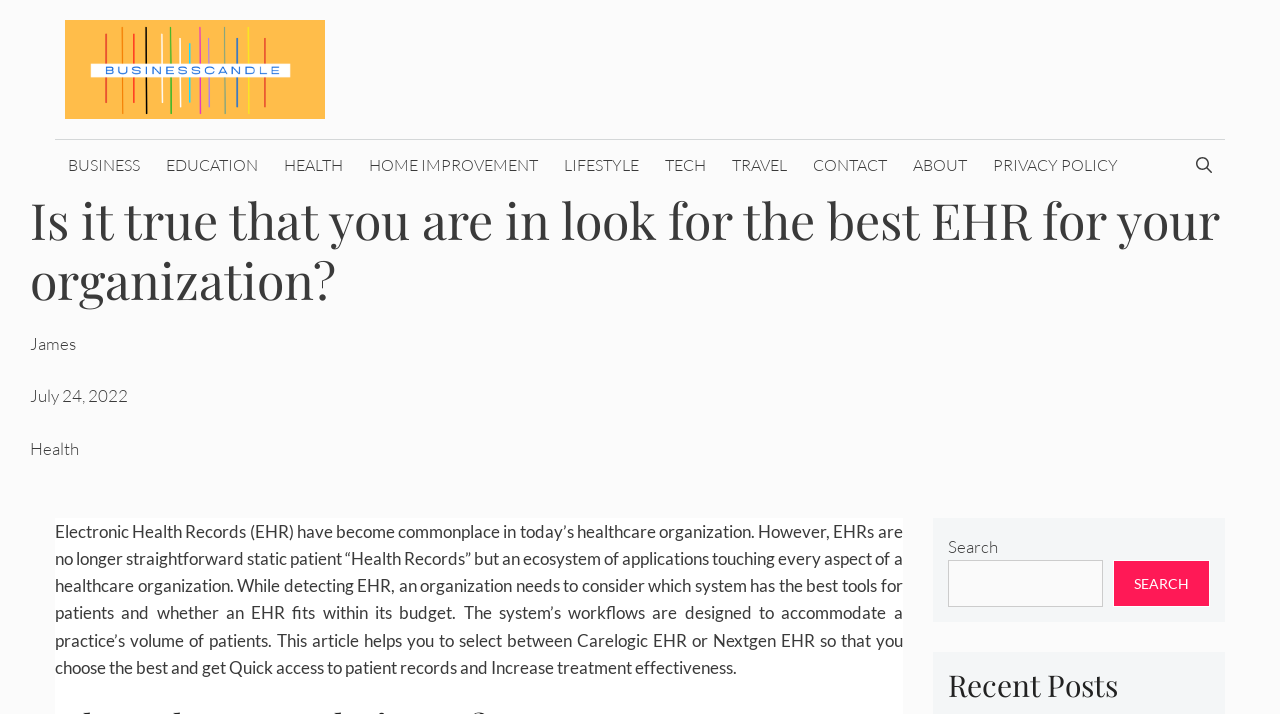What is the main topic of this webpage?
Please answer the question with as much detail as possible using the screenshot.

Based on the content of the webpage, specifically the heading and the static text, it is clear that the main topic of this webpage is Electronic Health Records (EHR) and its application in healthcare organizations.